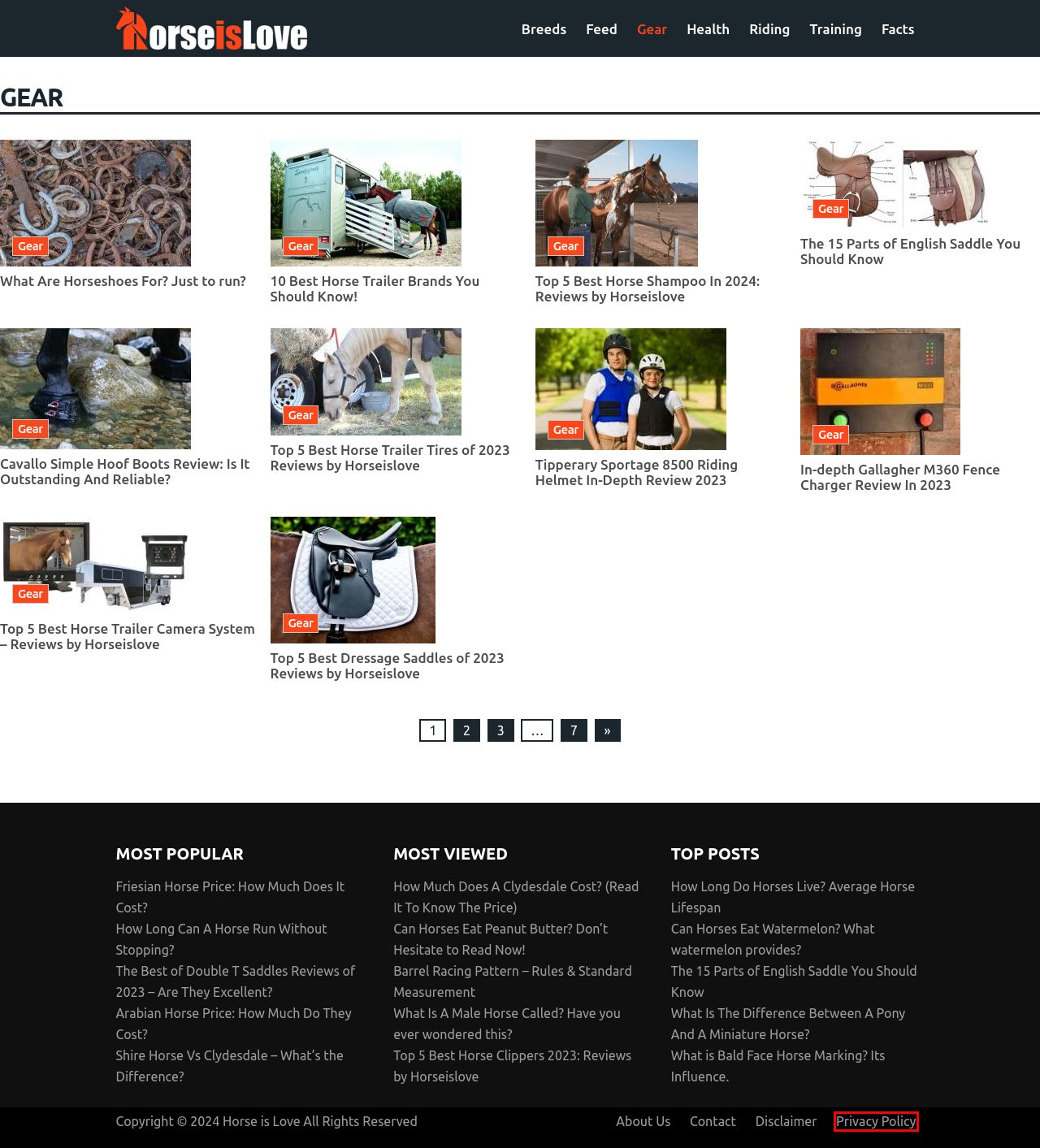You have a screenshot of a webpage with a red rectangle bounding box. Identify the best webpage description that corresponds to the new webpage after clicking the element within the red bounding box. Here are the candidates:
A. The 15 Parts of English Saddle You Should Know | Horse is Love
B. Privacy Policy | Horse is Love
C. In-depth Gallagher M360 Fence Charger Review In 2023 | Horse is Love
D. How Much Does A Clydesdale Cost? | Horse is Love
E. Horse is Love - Blog for Horse Lovers, Horse Riders, Equestrians
F. Barrel Racing Pattern - Rules & Standard Measurement 2023
G. Arabian Horse Price: How Much Do They Cost? | Horse is Love
H. What is Bald Face Horse Marking? Its Influence. | Horse is Love

B